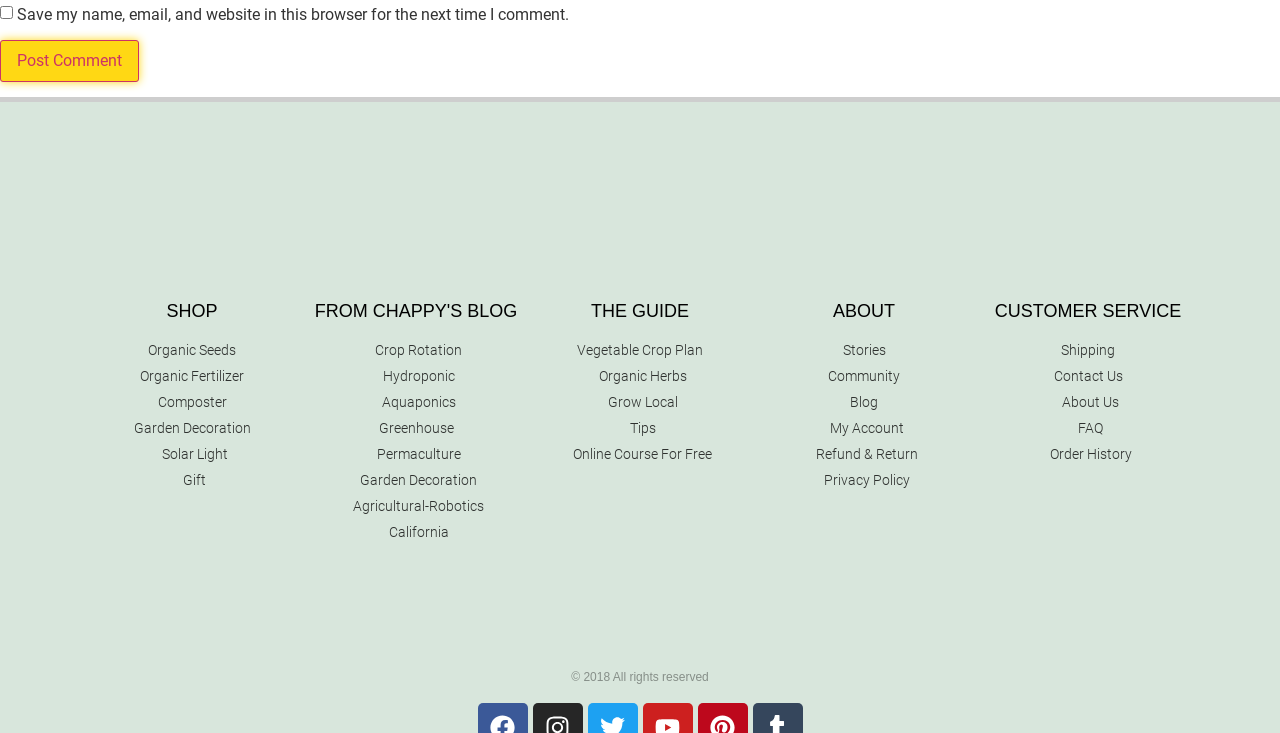Respond to the question below with a single word or phrase:
What is the first link under the 'SHOP' heading?

Organic Seeds